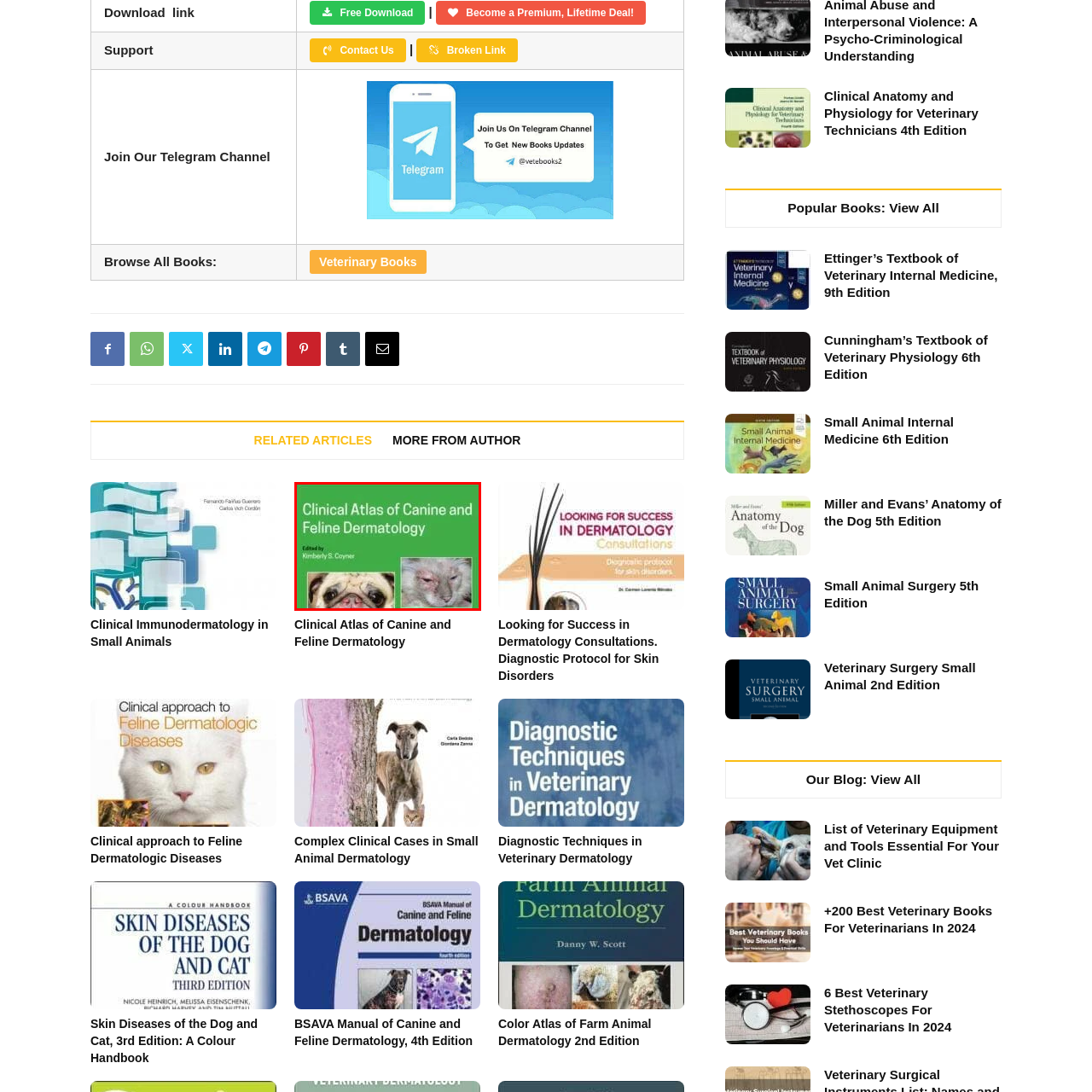Examine the contents within the red bounding box and respond with a single word or phrase: What is the focus of the Clinical Atlas of Canine and Feline Dermatology?

Skin diseases and treatments